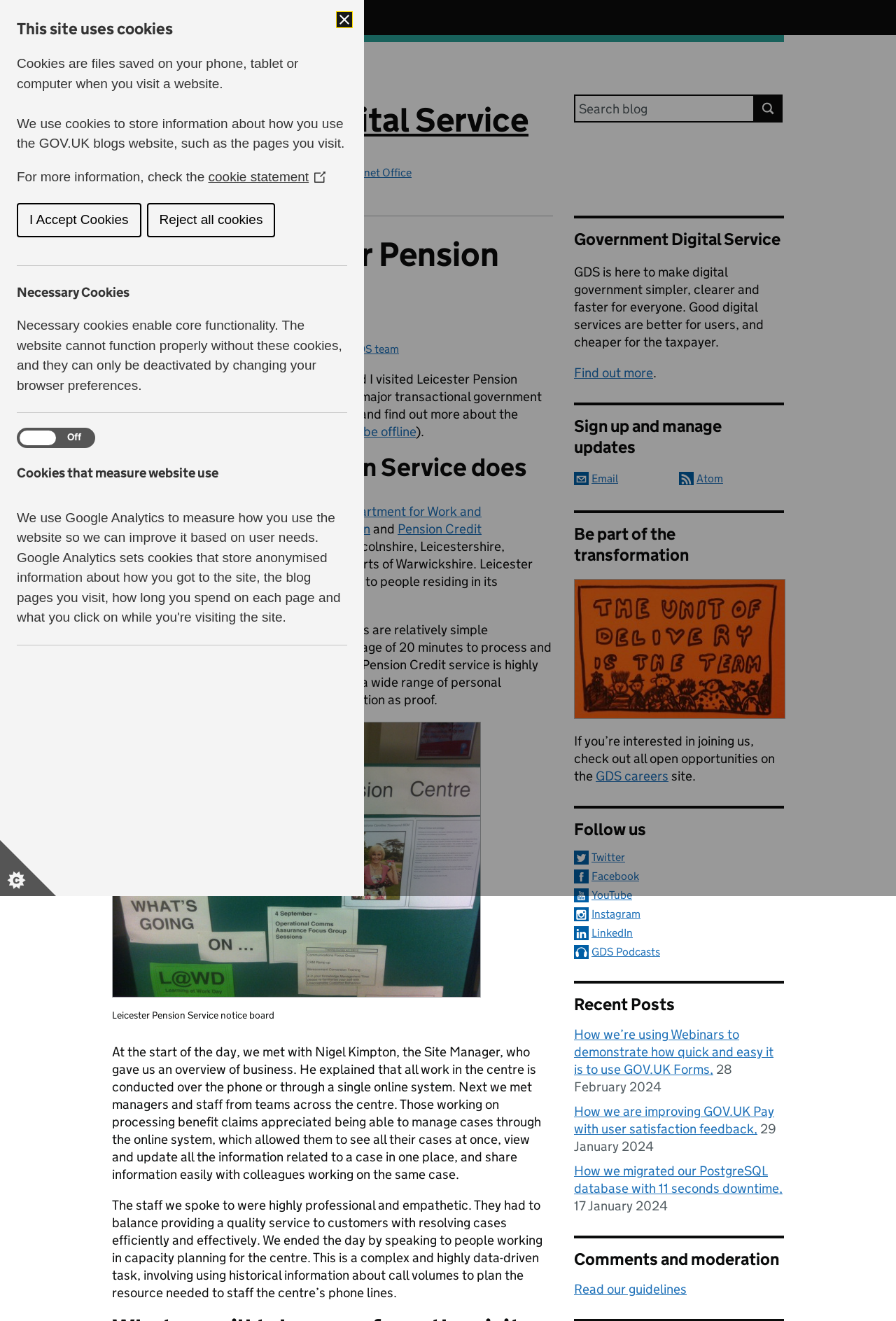Please respond in a single word or phrase: 
What is the purpose of the online system used by Leicester Pension Service?

Manage cases